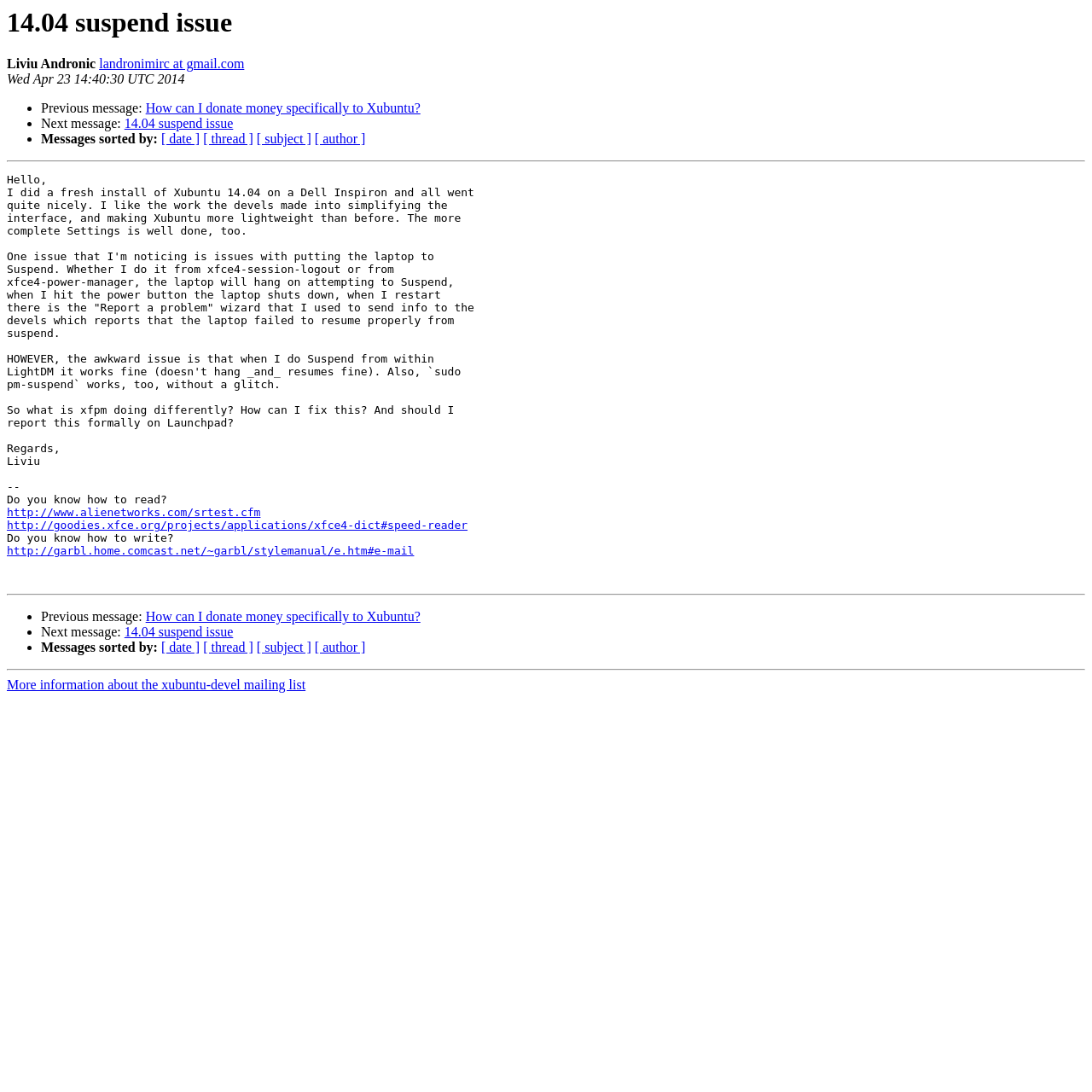From the webpage screenshot, predict the bounding box coordinates (top-left x, top-left y, bottom-right x, bottom-right y) for the UI element described here: [ subject ]

[0.235, 0.121, 0.285, 0.134]